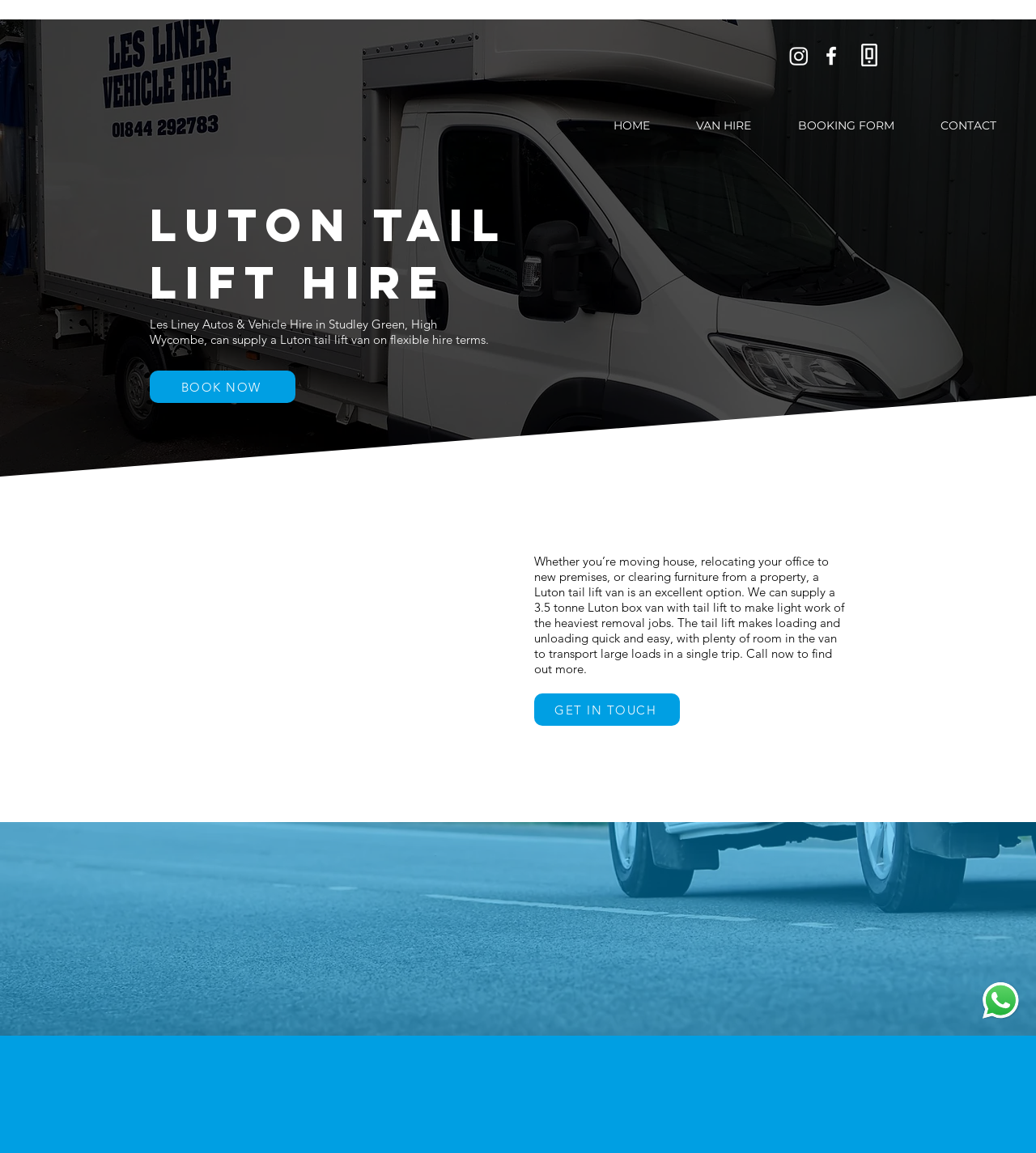What type of van is available for hire?
Give a one-word or short phrase answer based on the image.

Luton tail lift van